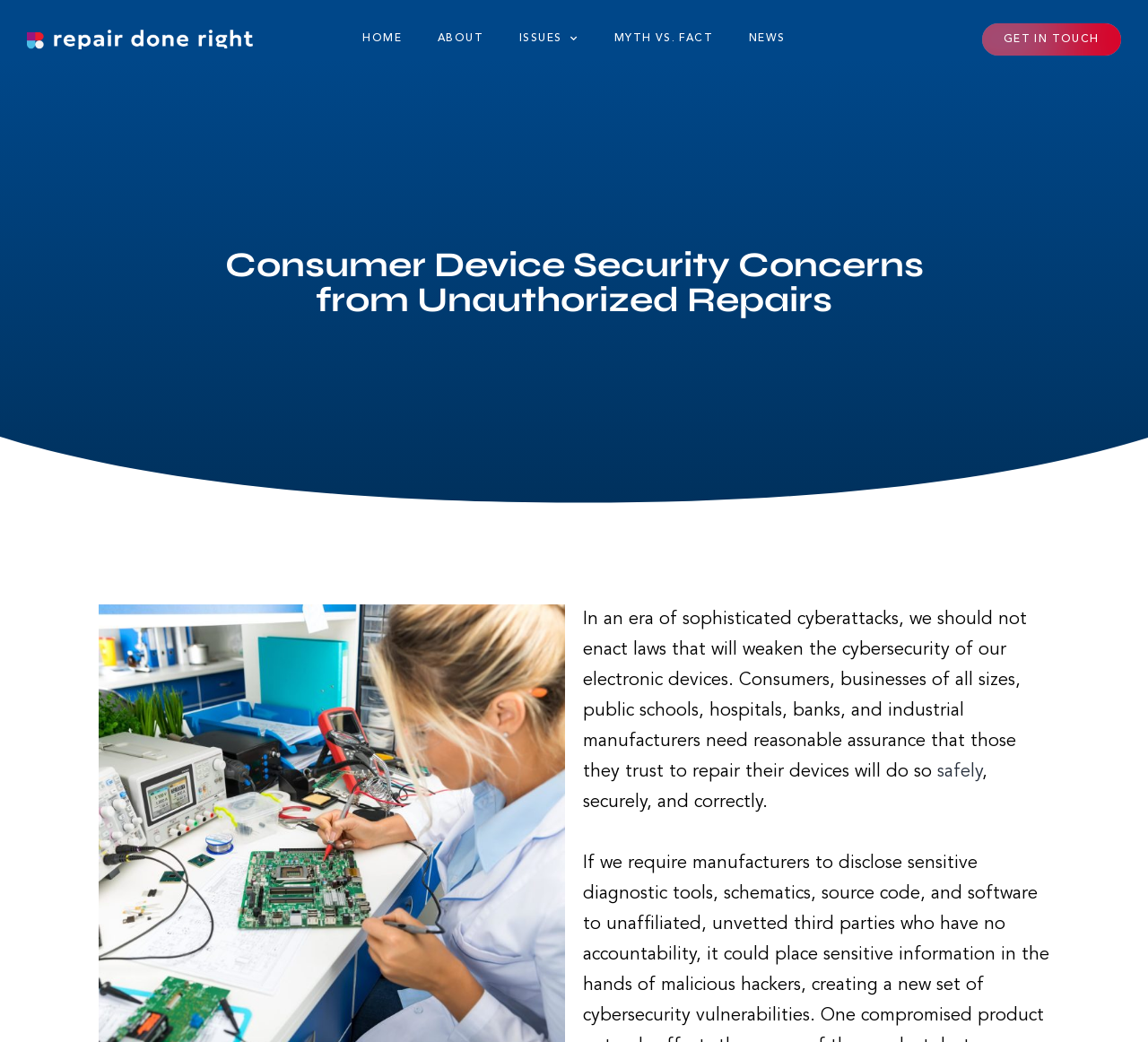Specify the bounding box coordinates of the element's area that should be clicked to execute the given instruction: "Click the 'GET IN TOUCH' link". The coordinates should be four float numbers between 0 and 1, i.e., [left, top, right, bottom].

[0.855, 0.022, 0.976, 0.053]